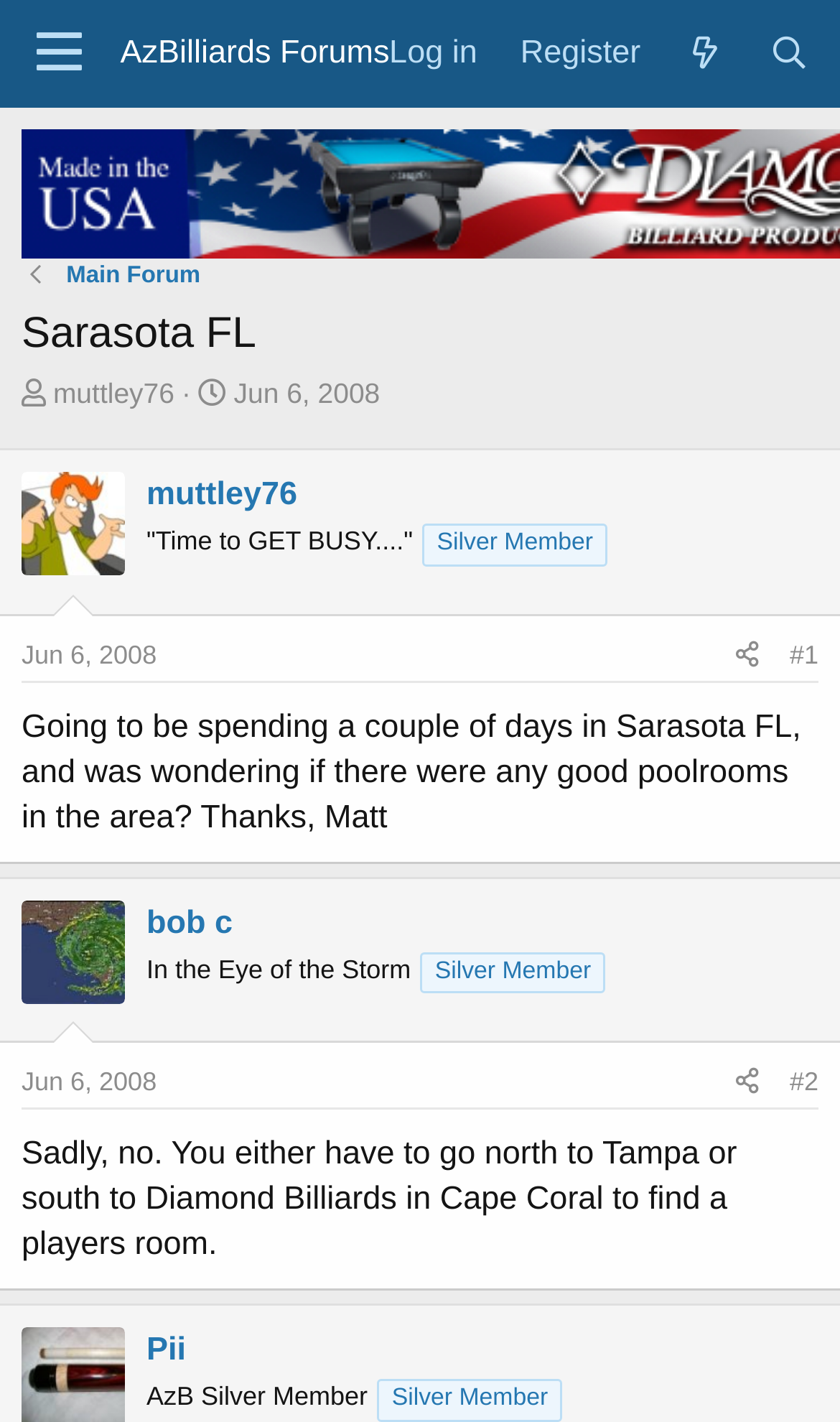What is the rank of the user 'Pii'?
Craft a detailed and extensive response to the question.

I found the rank of the user 'Pii' by looking at the heading element with the text 'AzB Silver Member' which is located below the link element with the text 'Pii'.